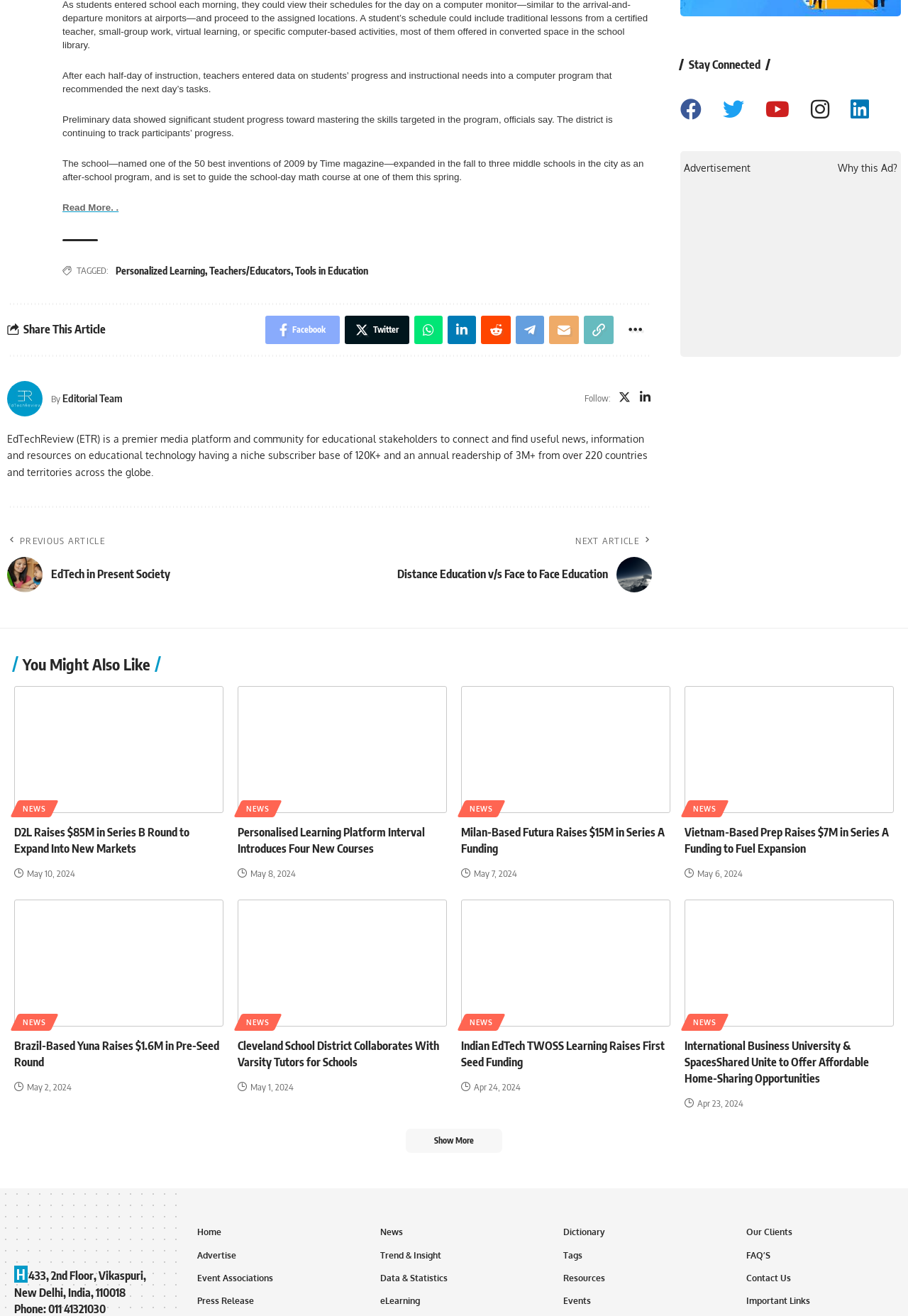Using the provided element description: "Data & Statistics", determine the bounding box coordinates of the corresponding UI element in the screenshot.

[0.419, 0.962, 0.581, 0.98]